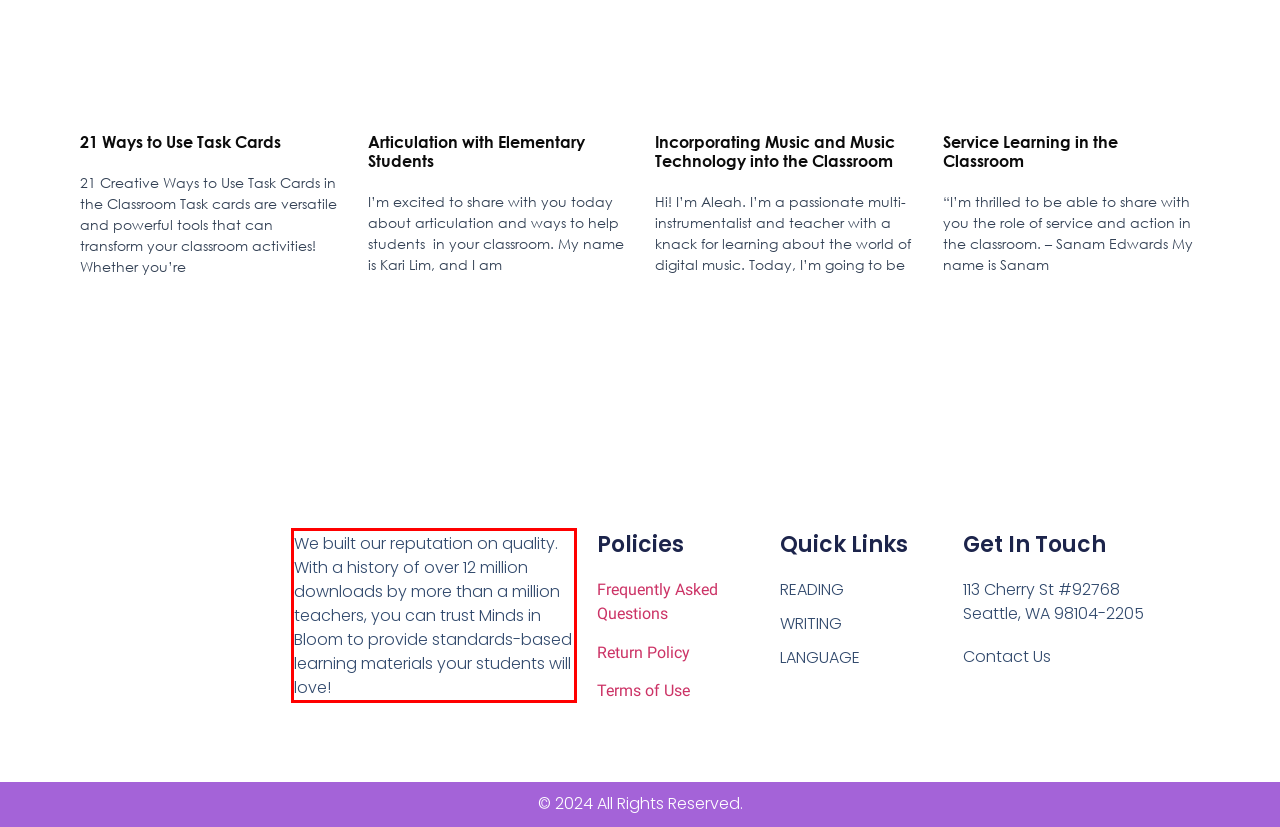Review the webpage screenshot provided, and perform OCR to extract the text from the red bounding box.

We built our reputation on quality. With a history of over 12 million downloads by more than a million teachers, you can trust Minds in Bloom to provide standards-based learning materials your students will love!